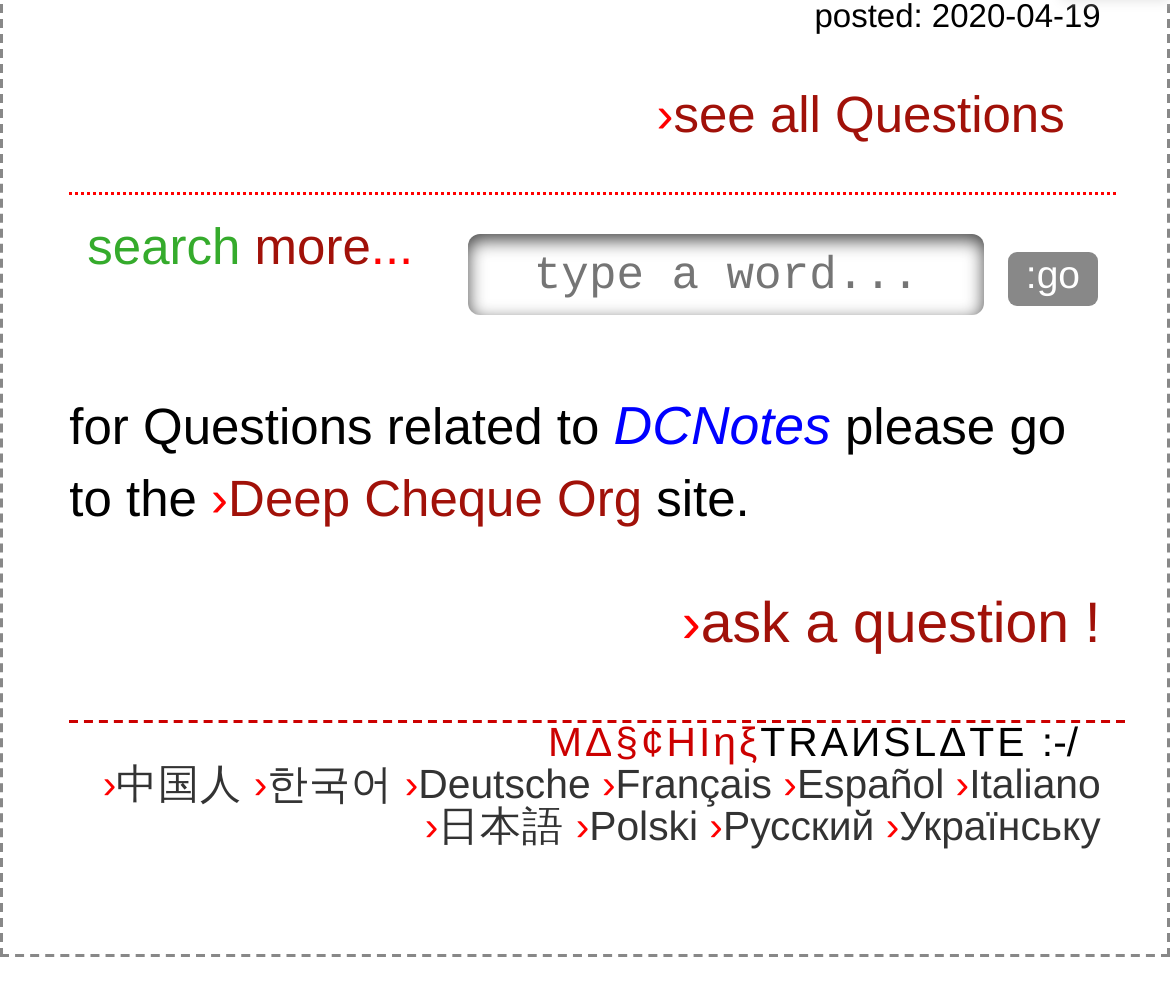Identify the bounding box of the UI element described as follows: "search more". Provide the coordinates as four float numbers in the range of 0 to 1 [left, top, right, bottom].

[0.075, 0.223, 0.317, 0.281]